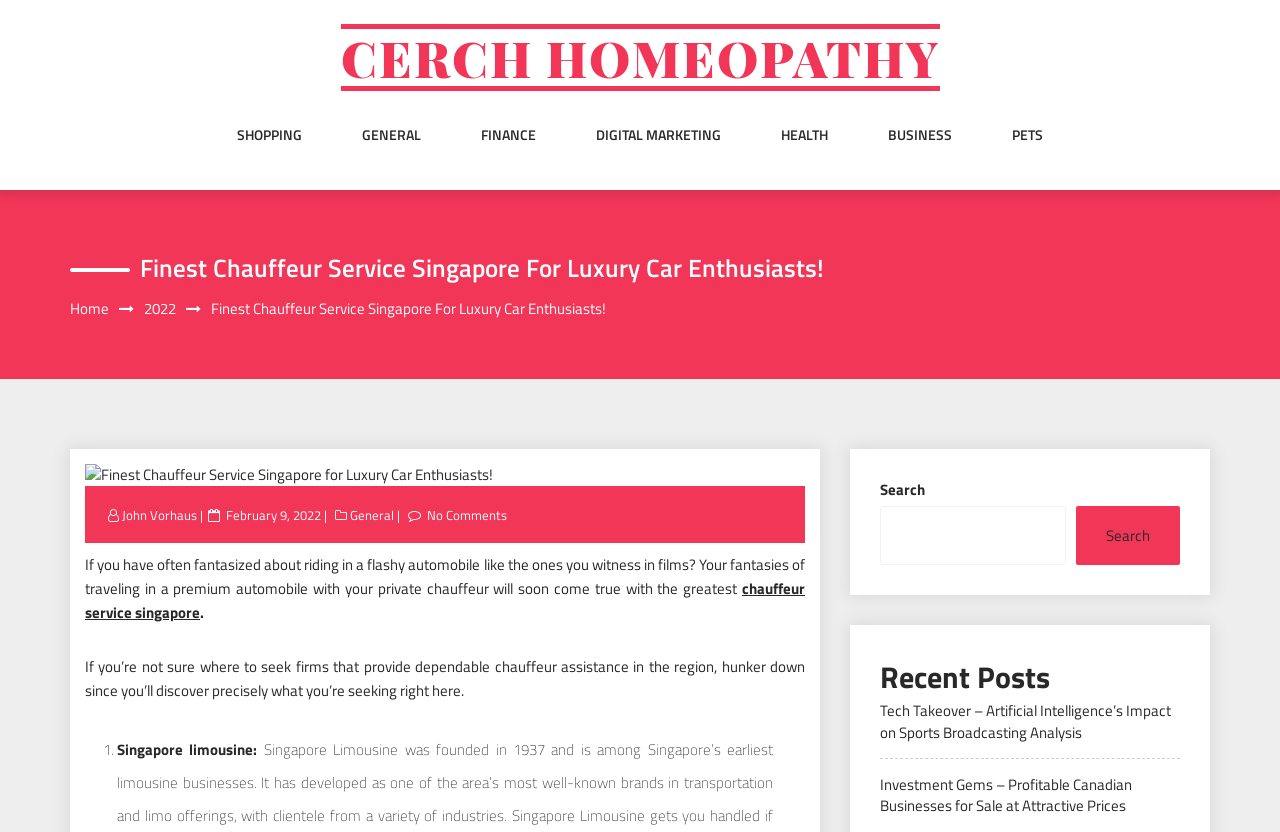Please mark the bounding box coordinates of the area that should be clicked to carry out the instruction: "Read the 'Finest Chauffeur Service Singapore For Luxury Car Enthusiasts!' article".

[0.165, 0.357, 0.473, 0.385]